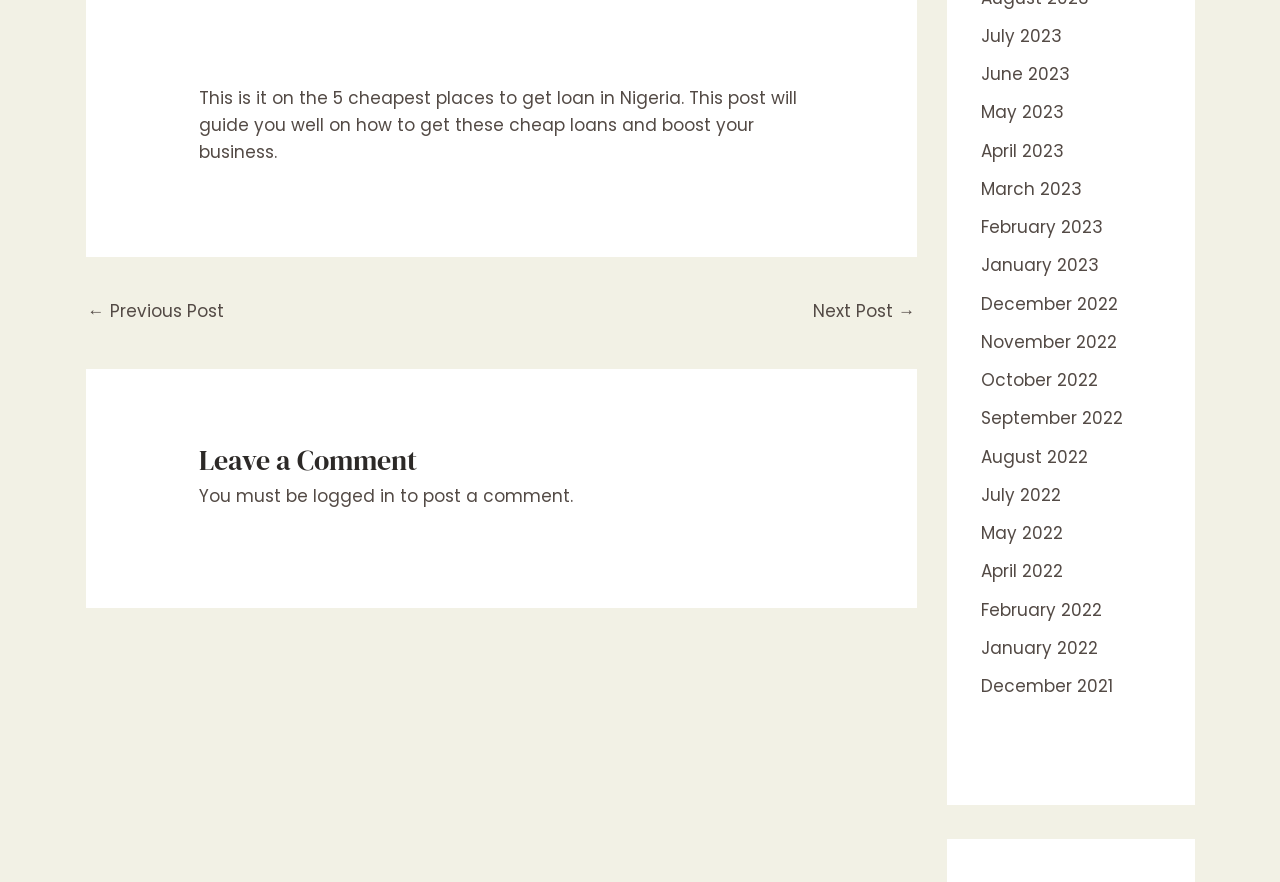Based on the element description: "Space rental", identify the bounding box coordinates for this UI element. The coordinates must be four float numbers between 0 and 1, listed as [left, top, right, bottom].

None